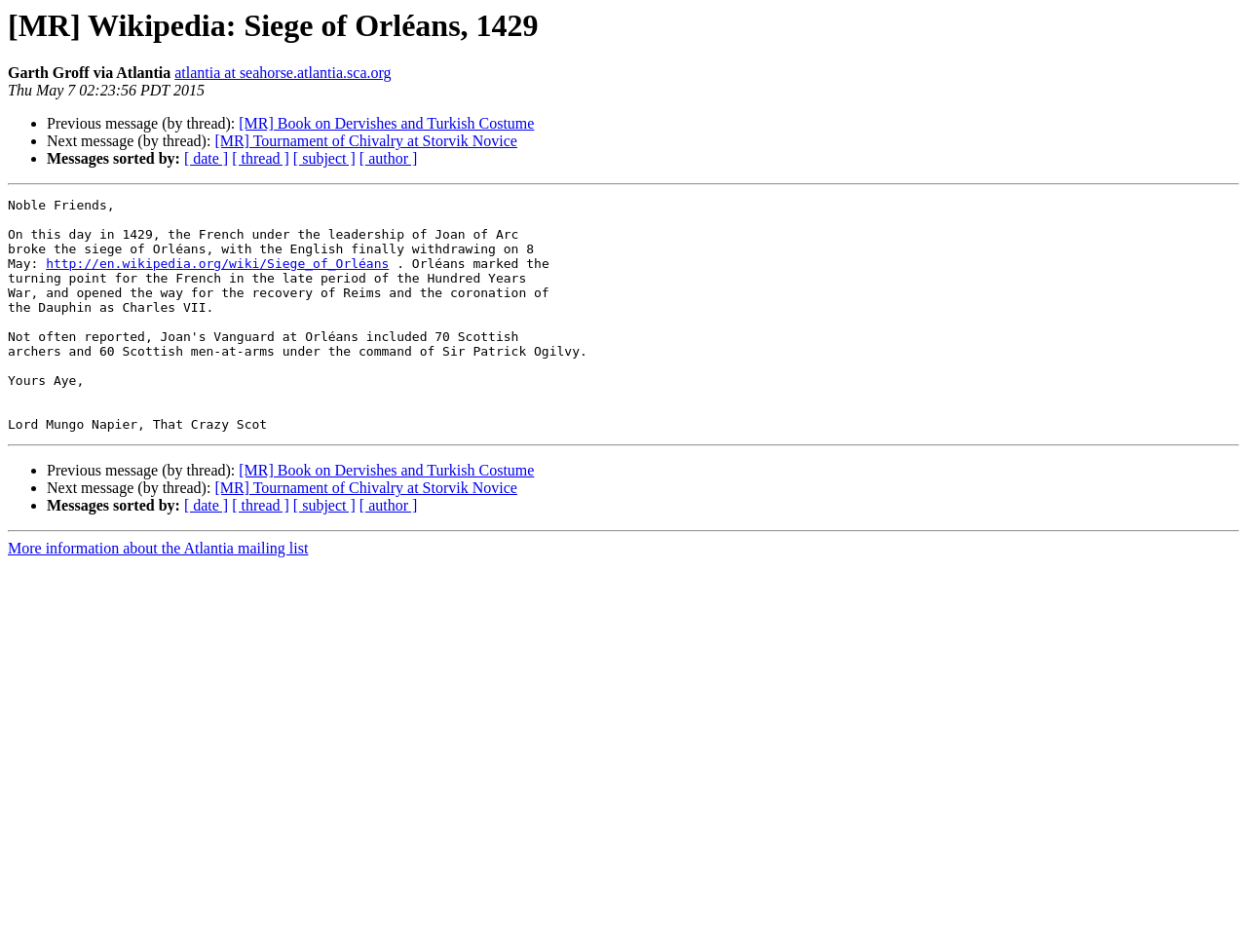What is the link to more information about the Atlantia mailing list?
Look at the screenshot and respond with one word or a short phrase.

More information about the Atlantia mailing list